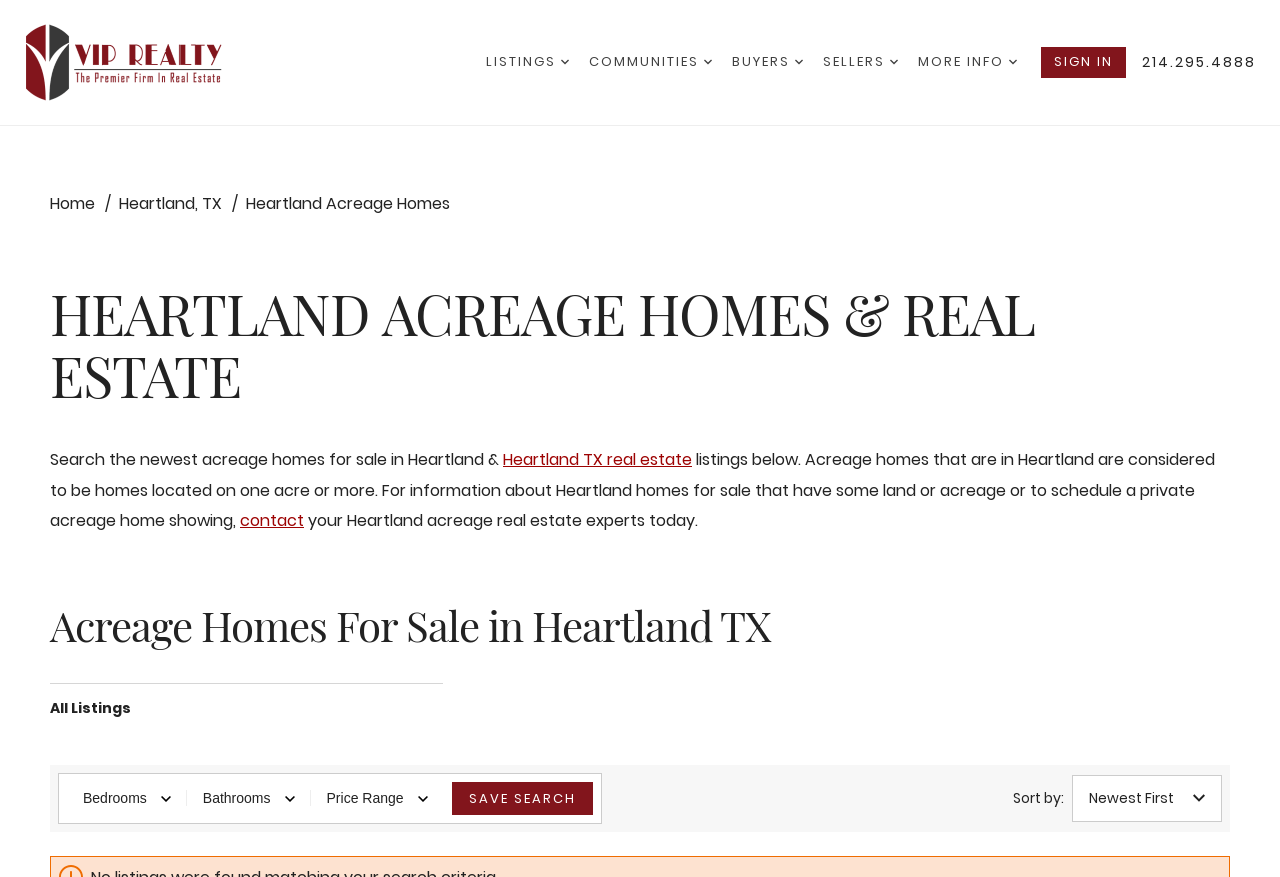Provide a brief response in the form of a single word or phrase:
How many dropdown buttons are there in the navigation menu?

5